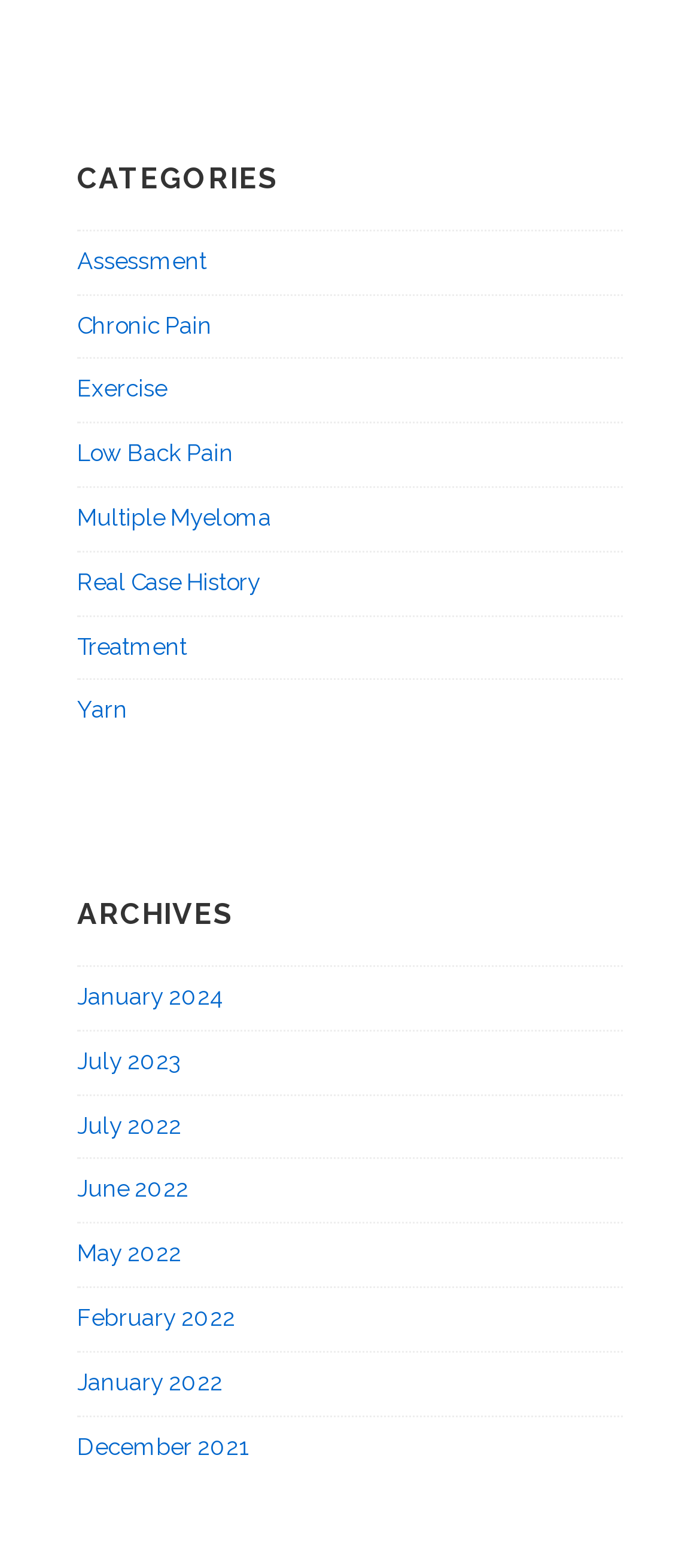Please determine the bounding box coordinates for the element that should be clicked to follow these instructions: "View Assessment category".

[0.11, 0.158, 0.295, 0.175]